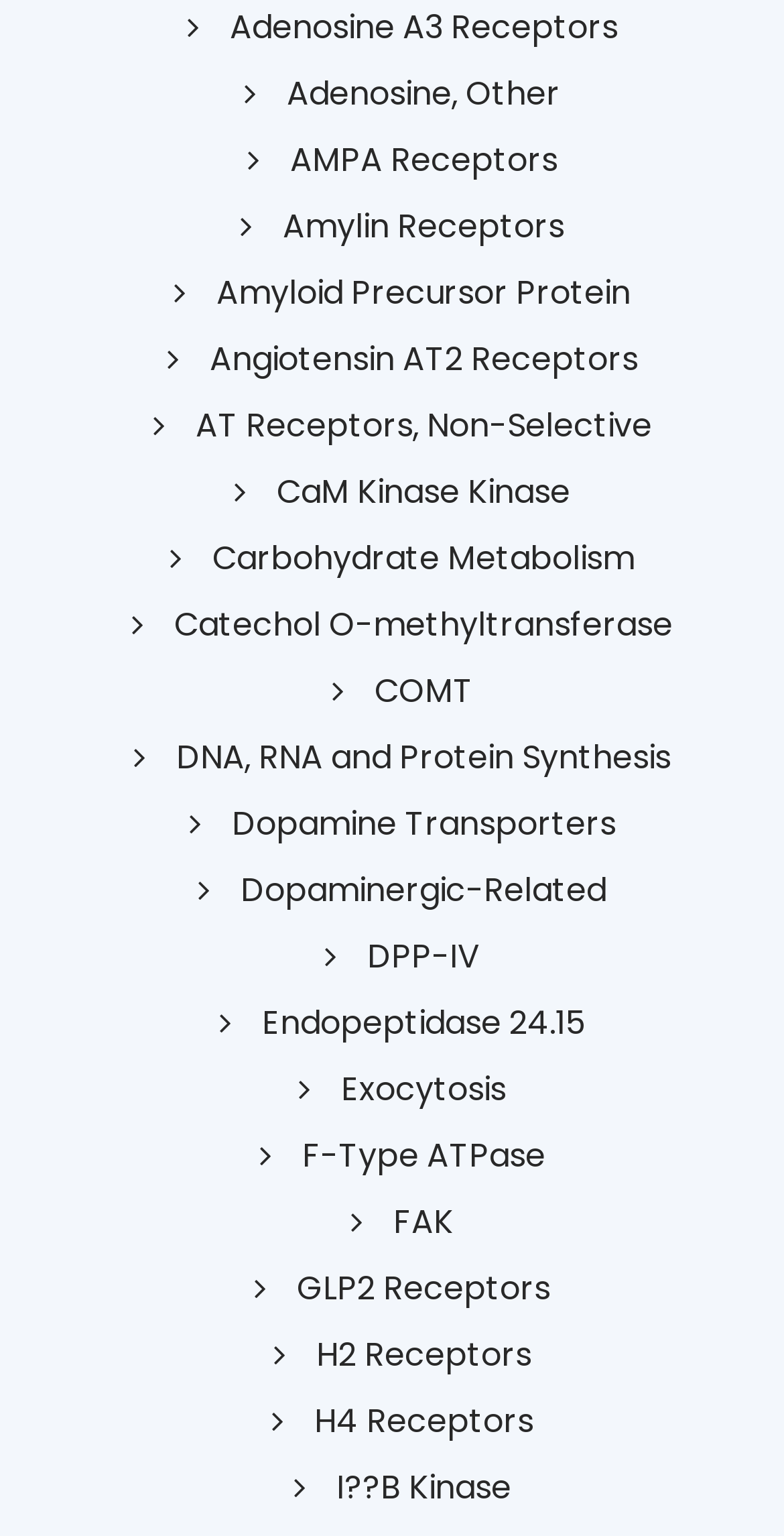Given the description of the UI element: "Amyloid Precursor Protein", predict the bounding box coordinates in the form of [left, top, right, bottom], with each value being a float between 0 and 1.

[0.222, 0.175, 0.804, 0.205]